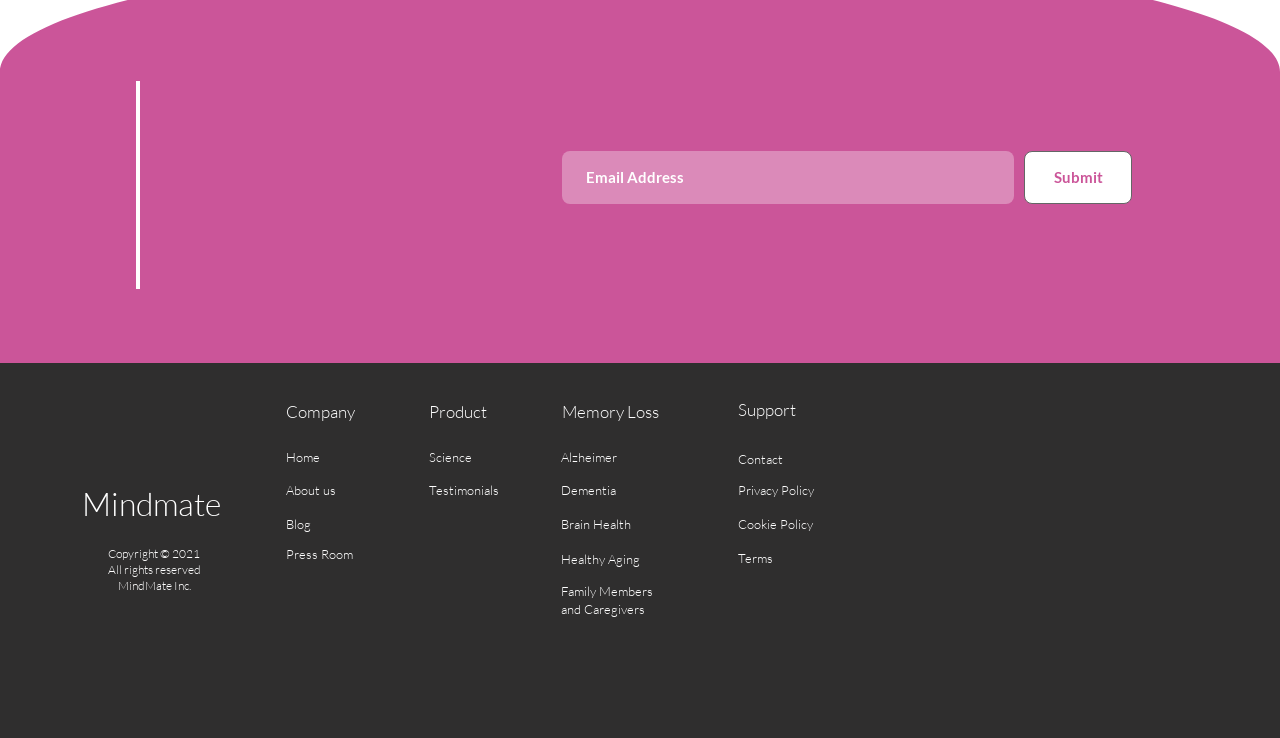What topics are covered in the 'Science' section?
Answer the question based on the image using a single word or a brief phrase.

Not specified